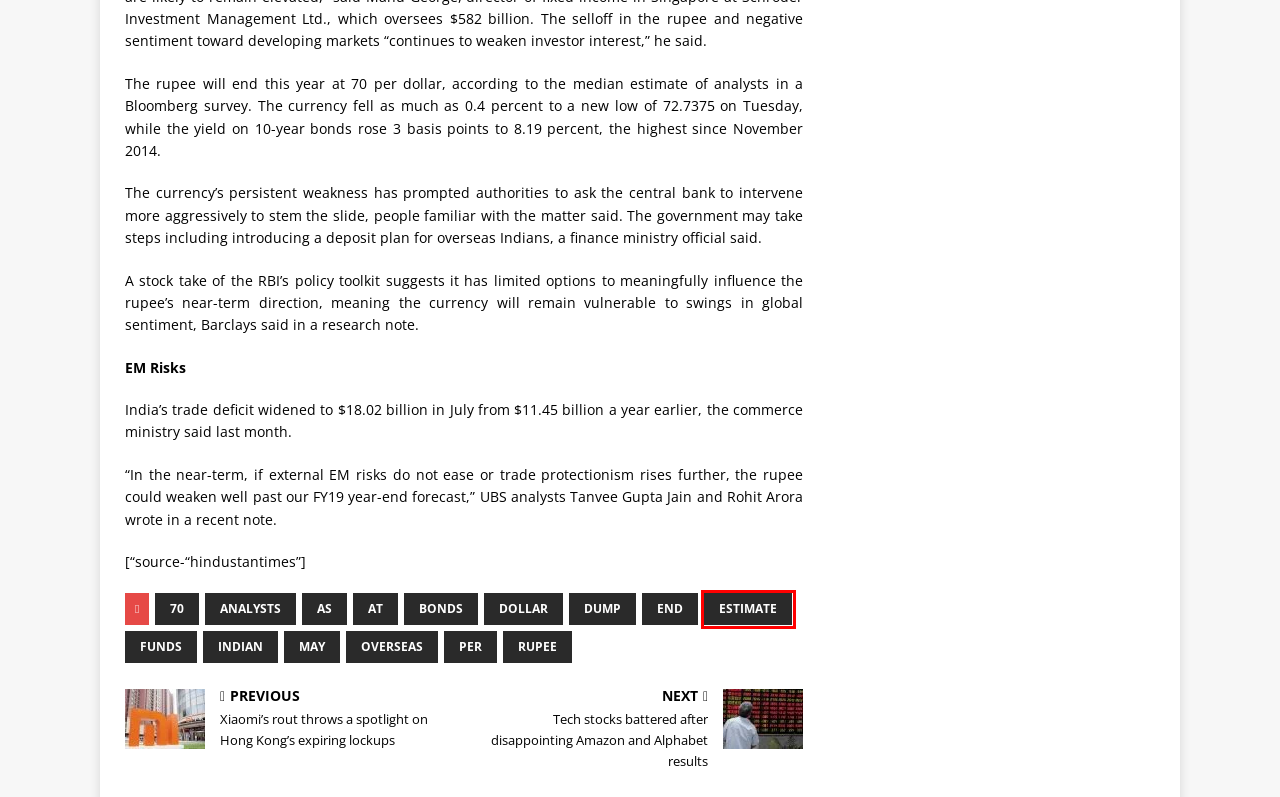Consider the screenshot of a webpage with a red bounding box and select the webpage description that best describes the new page that appears after clicking the element inside the red box. Here are the candidates:
A. per Archives - PinoyStarBlog
B. at Archives - PinoyStarBlog
C. end Archives - PinoyStarBlog
D. dump Archives - PinoyStarBlog
E. As Archives - PinoyStarBlog
F. estimate Archives - PinoyStarBlog
G. rupee Archives - PinoyStarBlog
H. dollar Archives - PinoyStarBlog

F